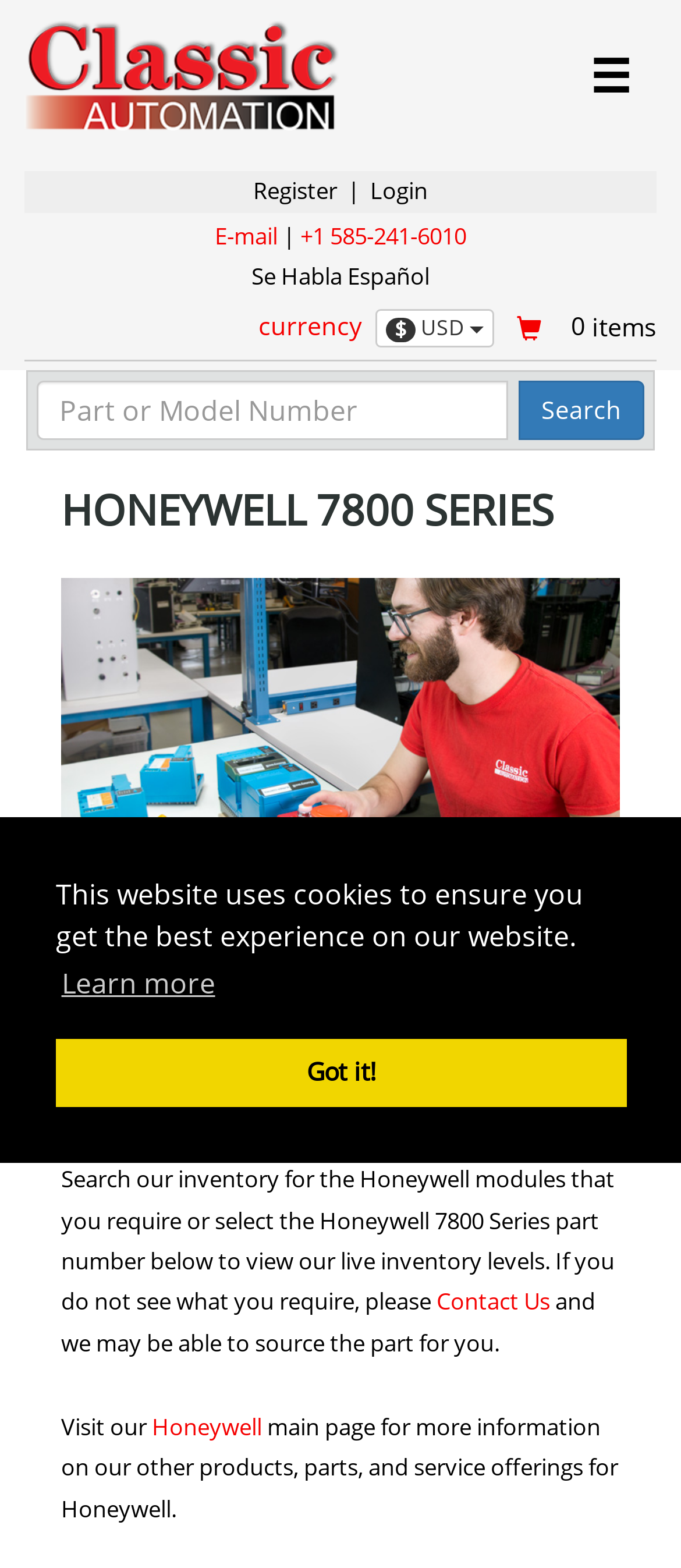Determine the bounding box coordinates for the UI element matching this description: "E-mail".

[0.315, 0.14, 0.408, 0.16]